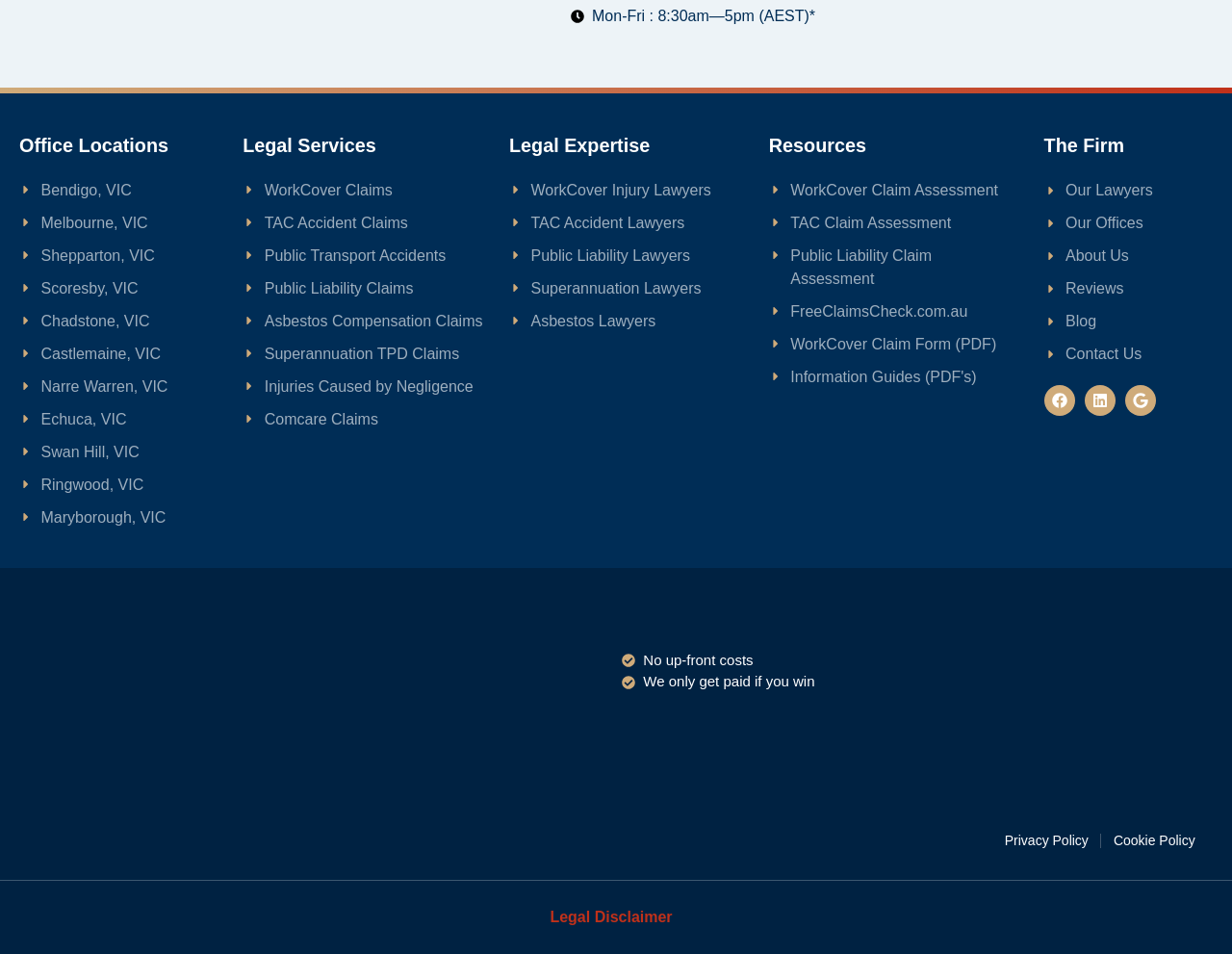What is the policy for upfront costs?
Based on the image, answer the question with a single word or brief phrase.

No up-front costs